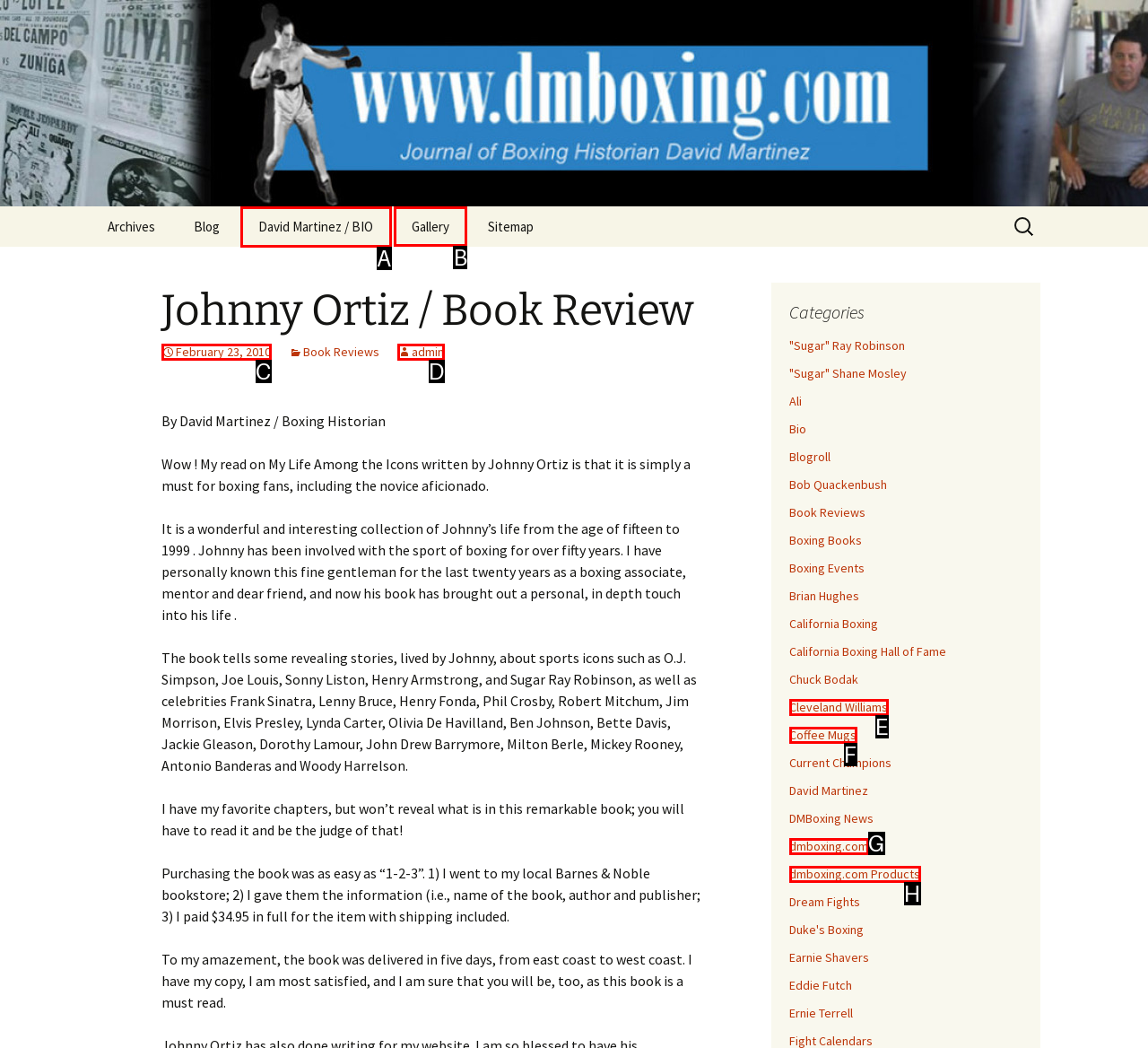Point out the option that needs to be clicked to fulfill the following instruction: Explore Gallery
Answer with the letter of the appropriate choice from the listed options.

B